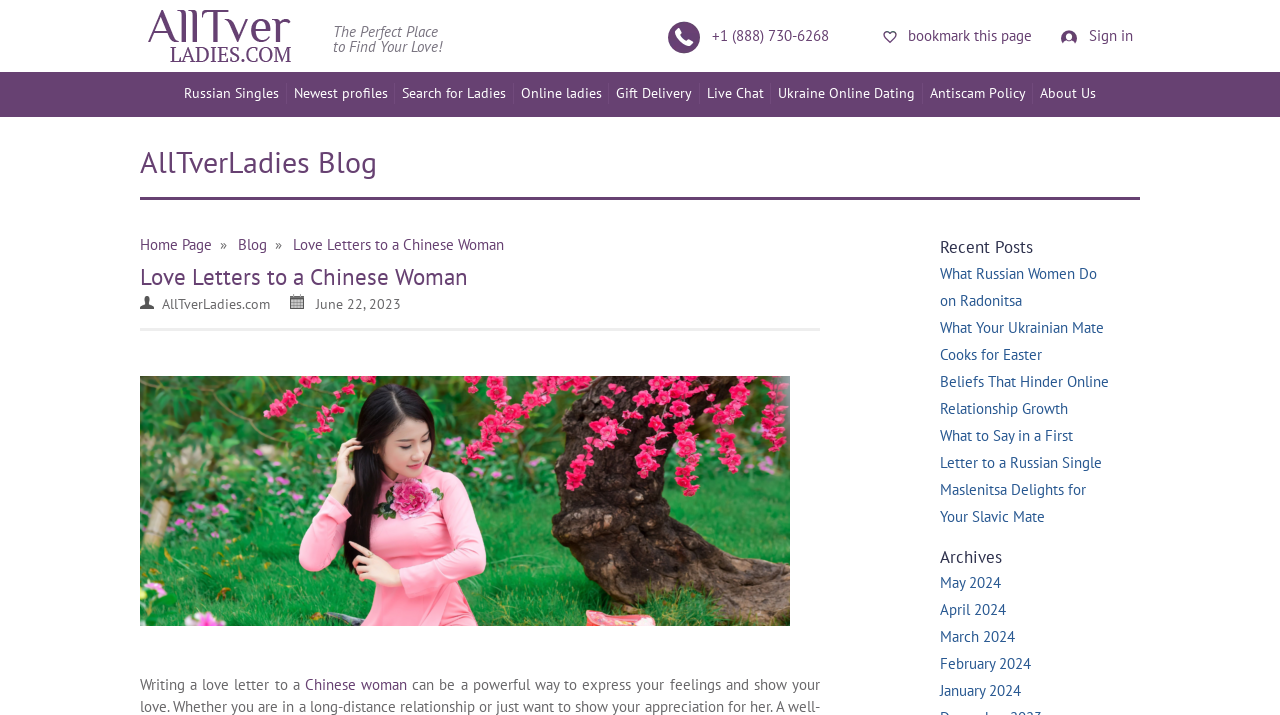Bounding box coordinates are specified in the format (top-left x, top-left y, bottom-right x, bottom-right y). All values are floating point numbers bounded between 0 and 1. Please provide the bounding box coordinate of the region this sentence describes: +1 (888) 730-6268

[0.522, 0.036, 0.65, 0.063]